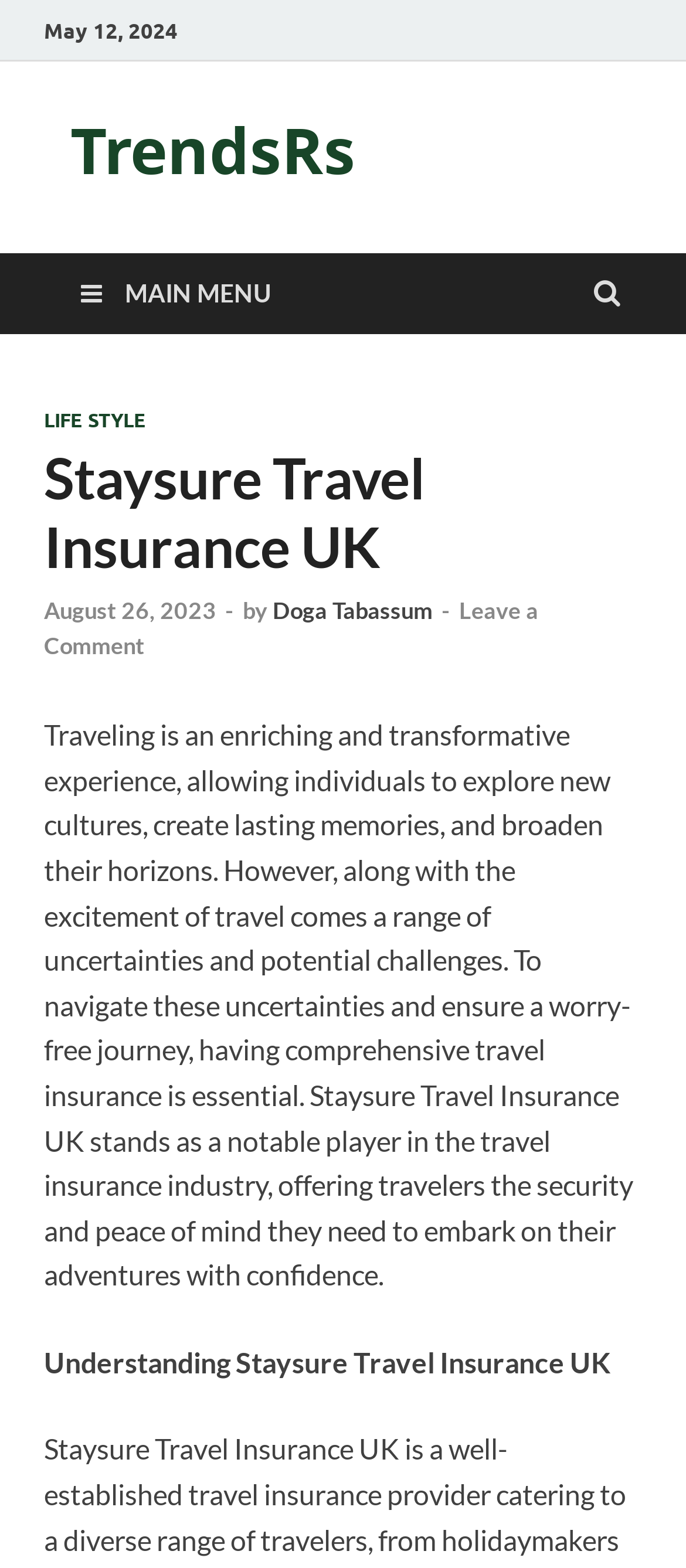Give a detailed overview of the webpage's appearance and contents.

The webpage is about Staysure Travel Insurance UK, a well-established travel insurance provider. At the top of the page, there is a date "May 12, 2024" and a link to "TrendsRs". Below these elements, there is a main menu link with an icon, which expands to reveal a header section. 

In the header section, there are links to "LIFE STYLE" and "Staysure Travel Insurance UK", as well as a link to a specific date "August 26, 2023" with a corresponding time. Following this, there is a text block that reads "by Doga Tabassum" and a link to "Leave a Comment". 

Below the header section, there is a large block of text that describes the importance of travel insurance, highlighting the uncertainties and challenges that come with traveling, and how Staysure Travel Insurance UK provides security and peace of mind for travelers. 

Further down the page, there is a subheading "Understanding Staysure Travel Insurance UK", which likely introduces more information about the company and its services.